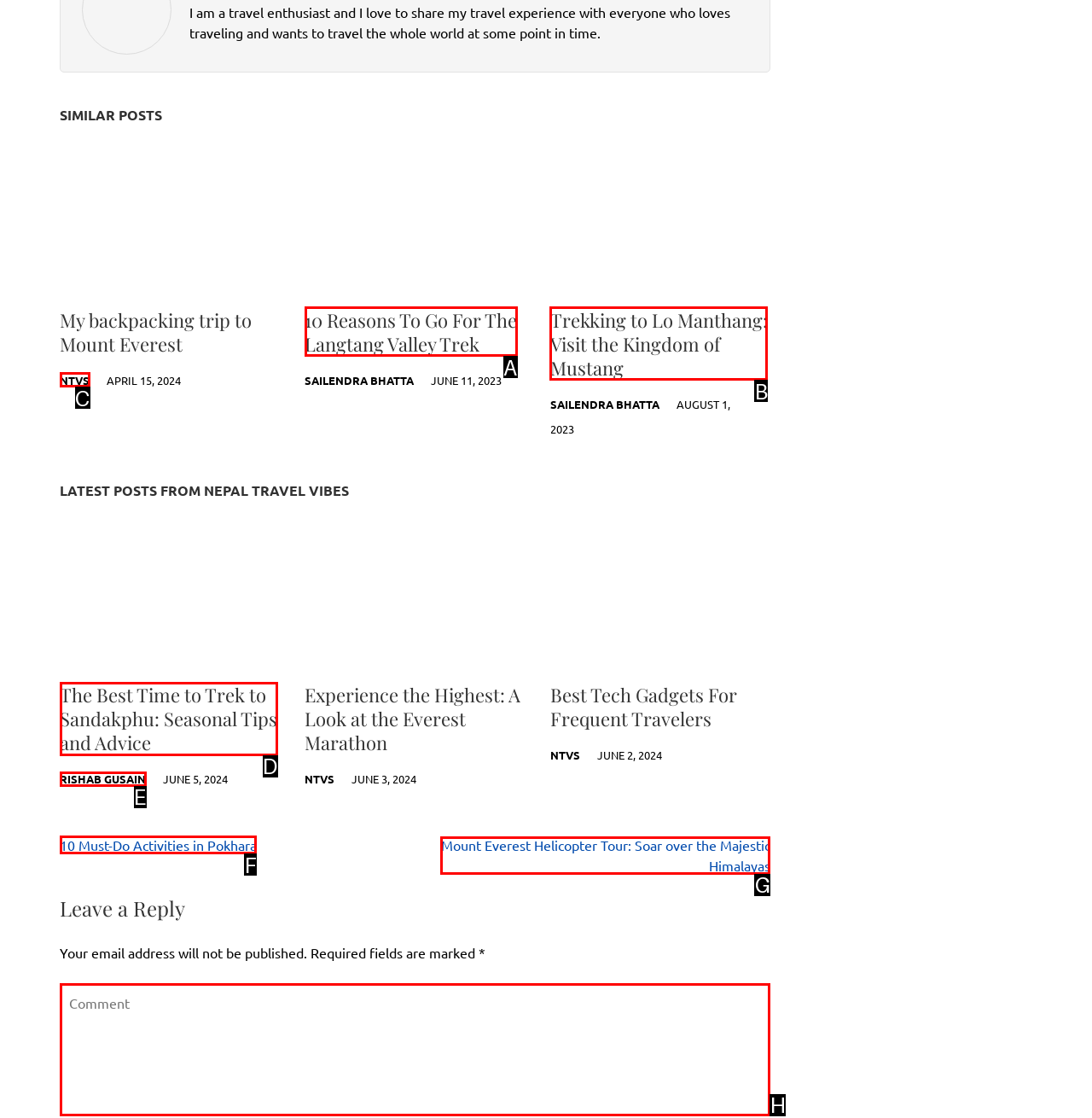Identify the correct letter of the UI element to click for this task: Navigate to the next post
Respond with the letter from the listed options.

F